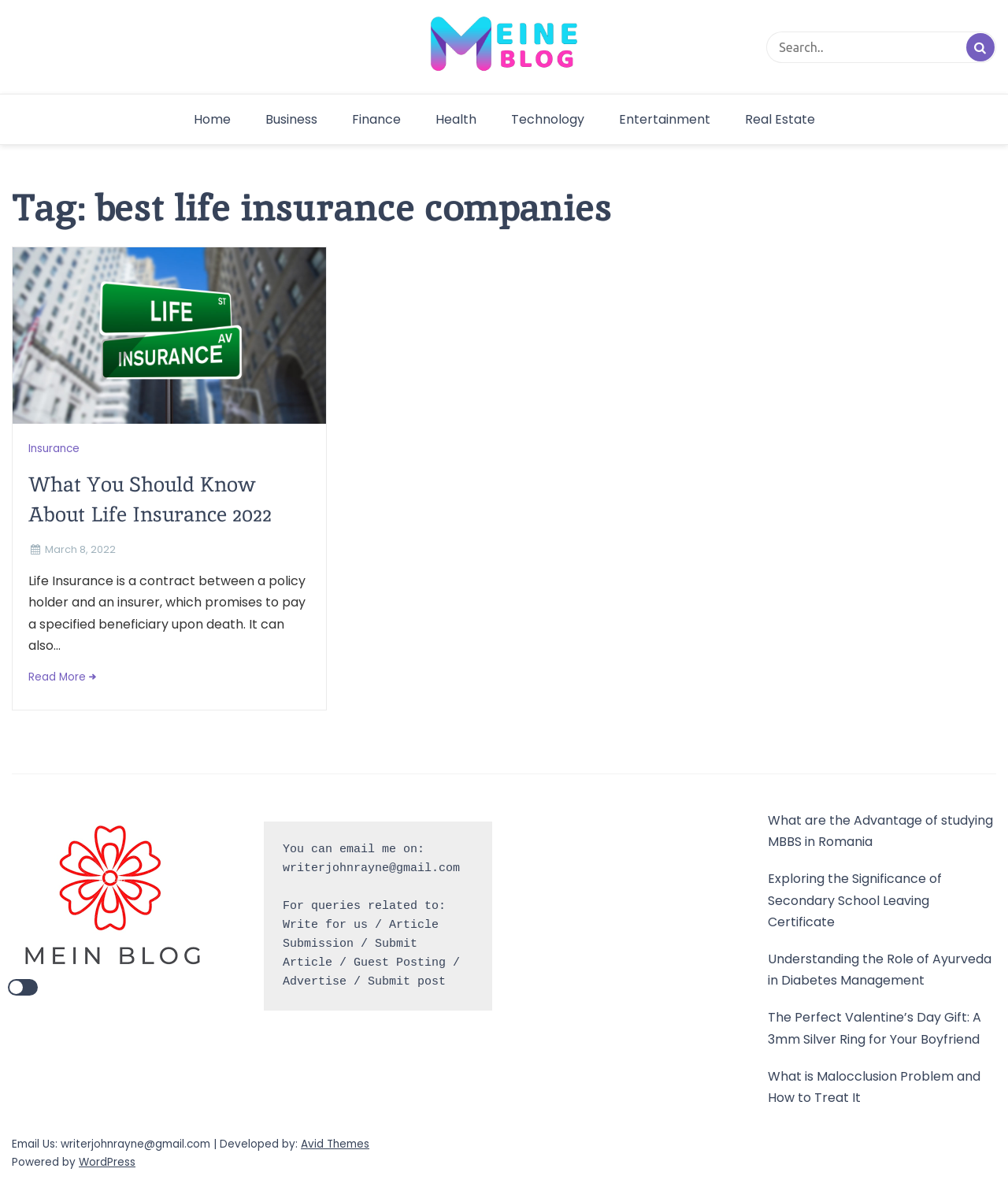Produce a meticulous description of the webpage.

The webpage is an archive page for "best life insurance companies" on a blog called "Meine Blog". At the top, there is a logo and a link to the blog's homepage, accompanied by a search bar and a magnifying glass icon. Below this, there is a navigation menu with links to various categories such as "Home", "Business", "Finance", and more.

The main content area is divided into sections. The first section has a heading "Tag: best life insurance companies" and features a link to an article titled "What You Should Know About Life Insurance" with a corresponding image. Below this, there is a brief summary of the article, which discusses the basics of life insurance contracts.

Further down, there are more links to related articles, including "What You Should Know About Life Insurance 2022" and "Insurance". Each article has a brief summary and a "Read More" link. There is also a figure and a code block in this section, but their contents are not descriptive.

In the lower section of the page, there are links to various unrelated articles, such as "What are the Advantage of studying MBBS in Romania" and "The Perfect Valentine’s Day Gift: A 3mm Silver Ring for Your Boyfriend". These links are likely part of a sidebar or footer section.

At the very bottom of the page, there is a contact section with an email address and a message about writing for the blog. There are also links to the blog's developers and the platform it's built on, WordPress.